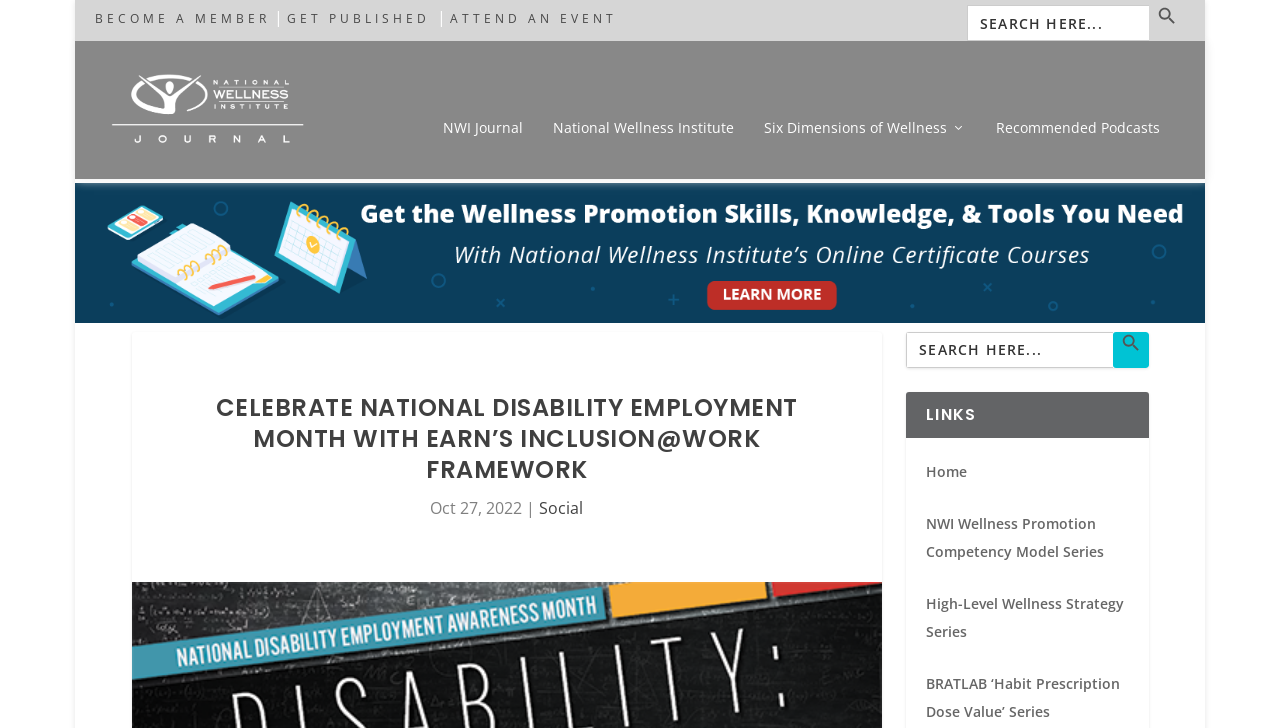Respond to the question below with a single word or phrase: What is the function of the button with a search icon?

Search